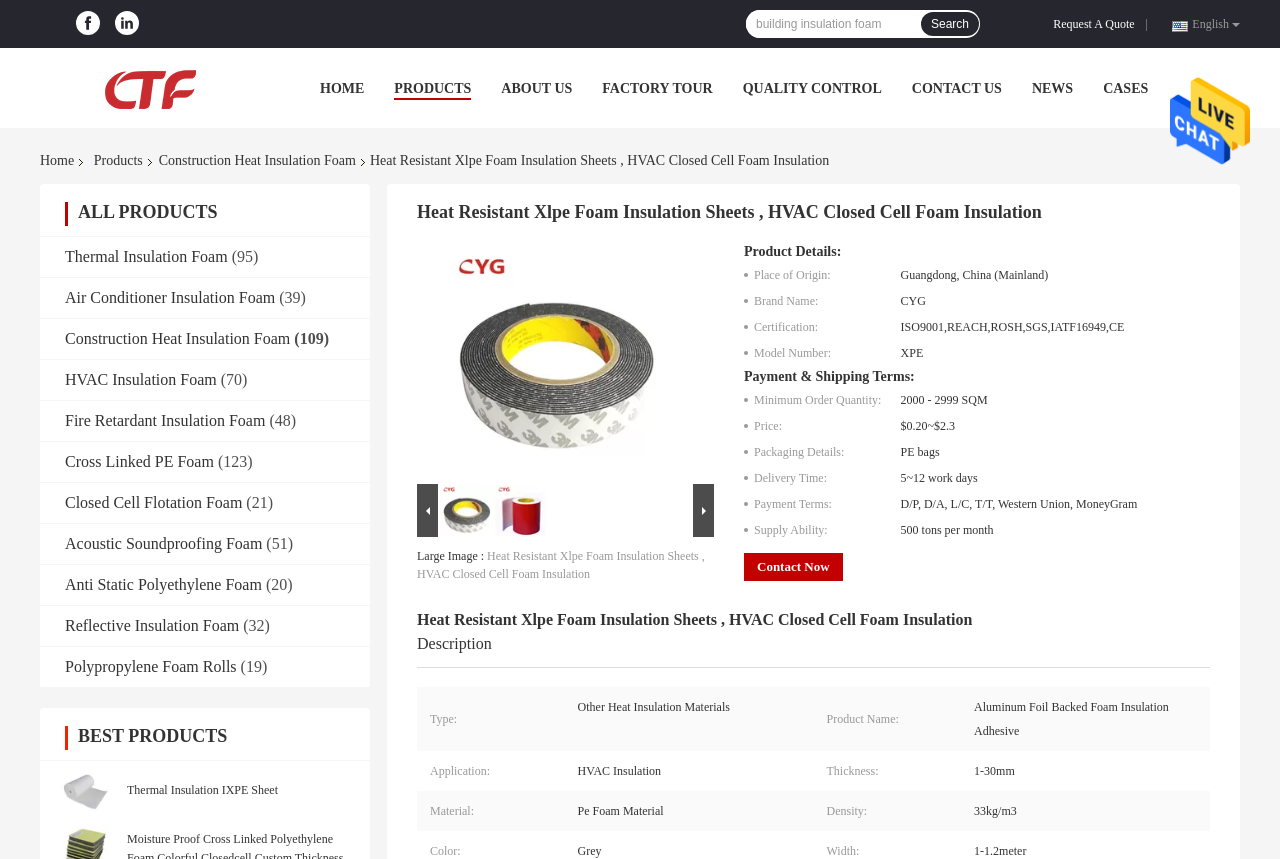How many social media links are there?
Use the information from the screenshot to give a comprehensive response to the question.

I counted the number of social media links by looking at the top right corner of the webpage, where I found three links: Facebook, LinkedIn, and a 'Send Message' button.